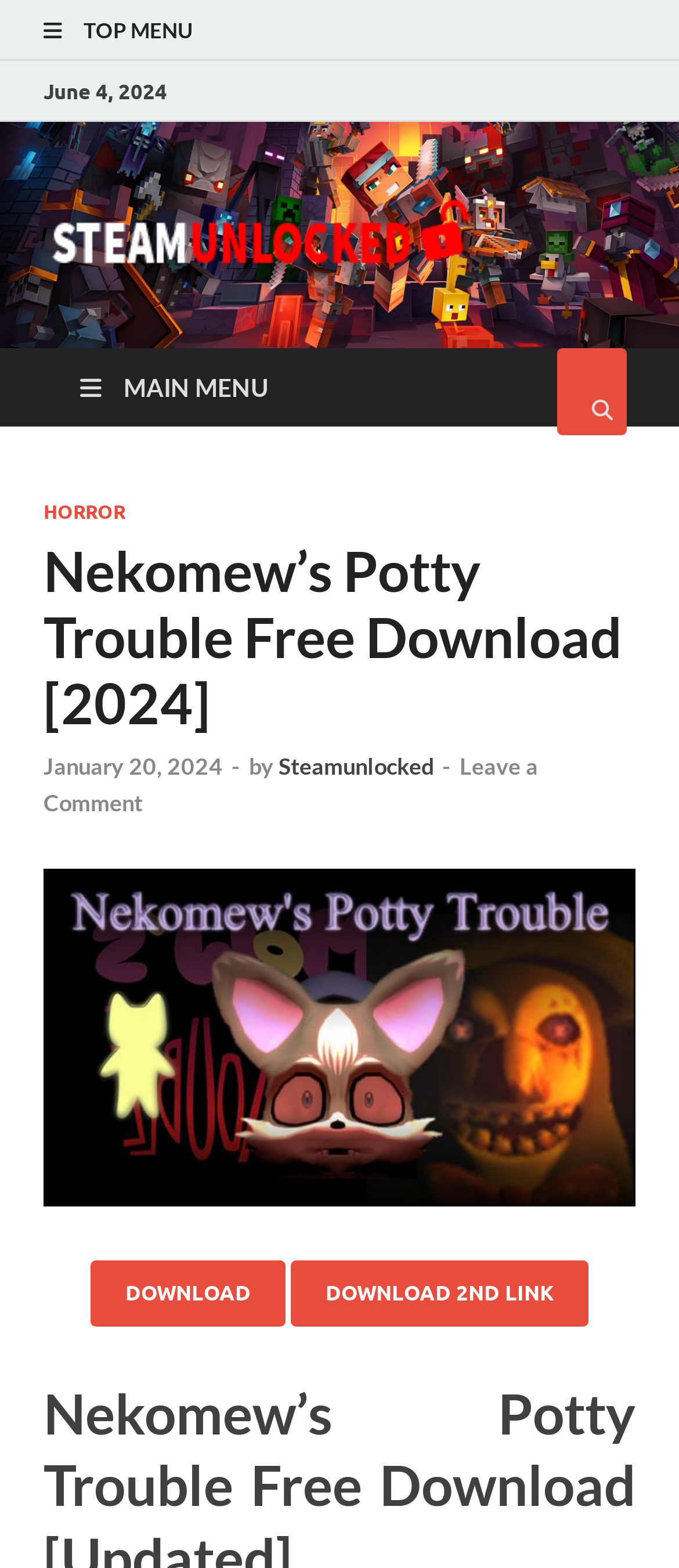Can you specify the bounding box coordinates for the region that should be clicked to fulfill this instruction: "Click on the HORROR link".

[0.064, 0.319, 0.185, 0.334]